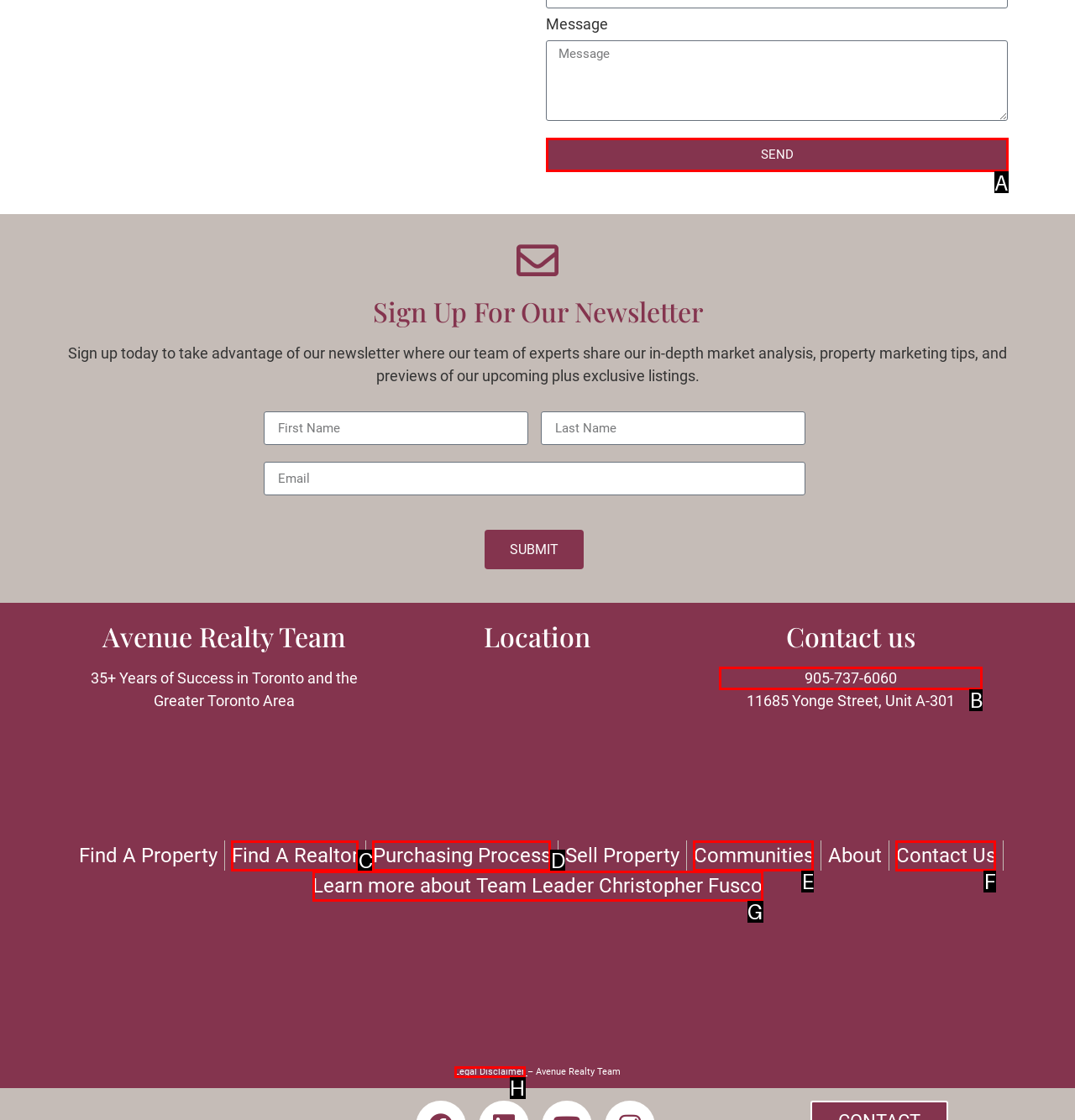Which UI element matches this description: Send?
Reply with the letter of the correct option directly.

A